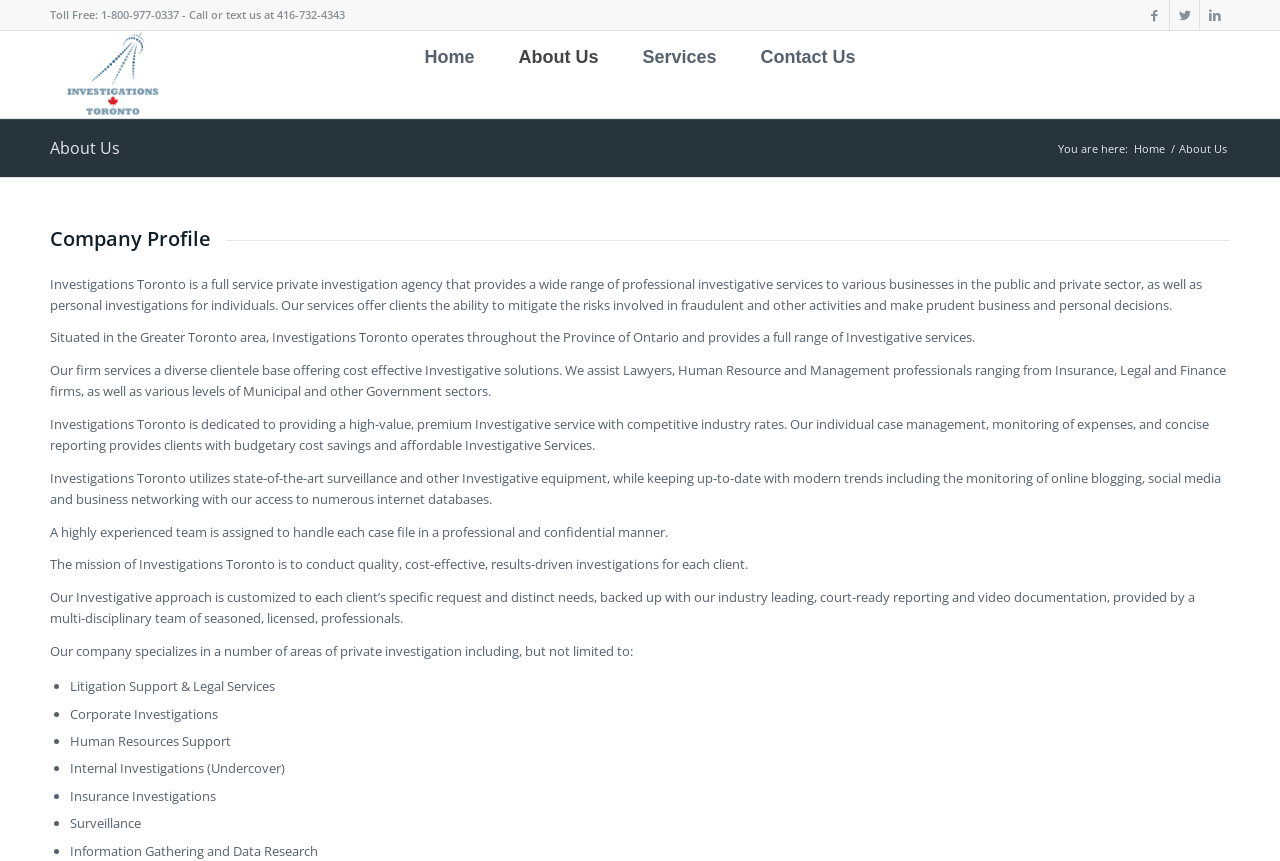What is the name of the private investigation agency?
Answer the question with a single word or phrase derived from the image.

Investigations Toronto